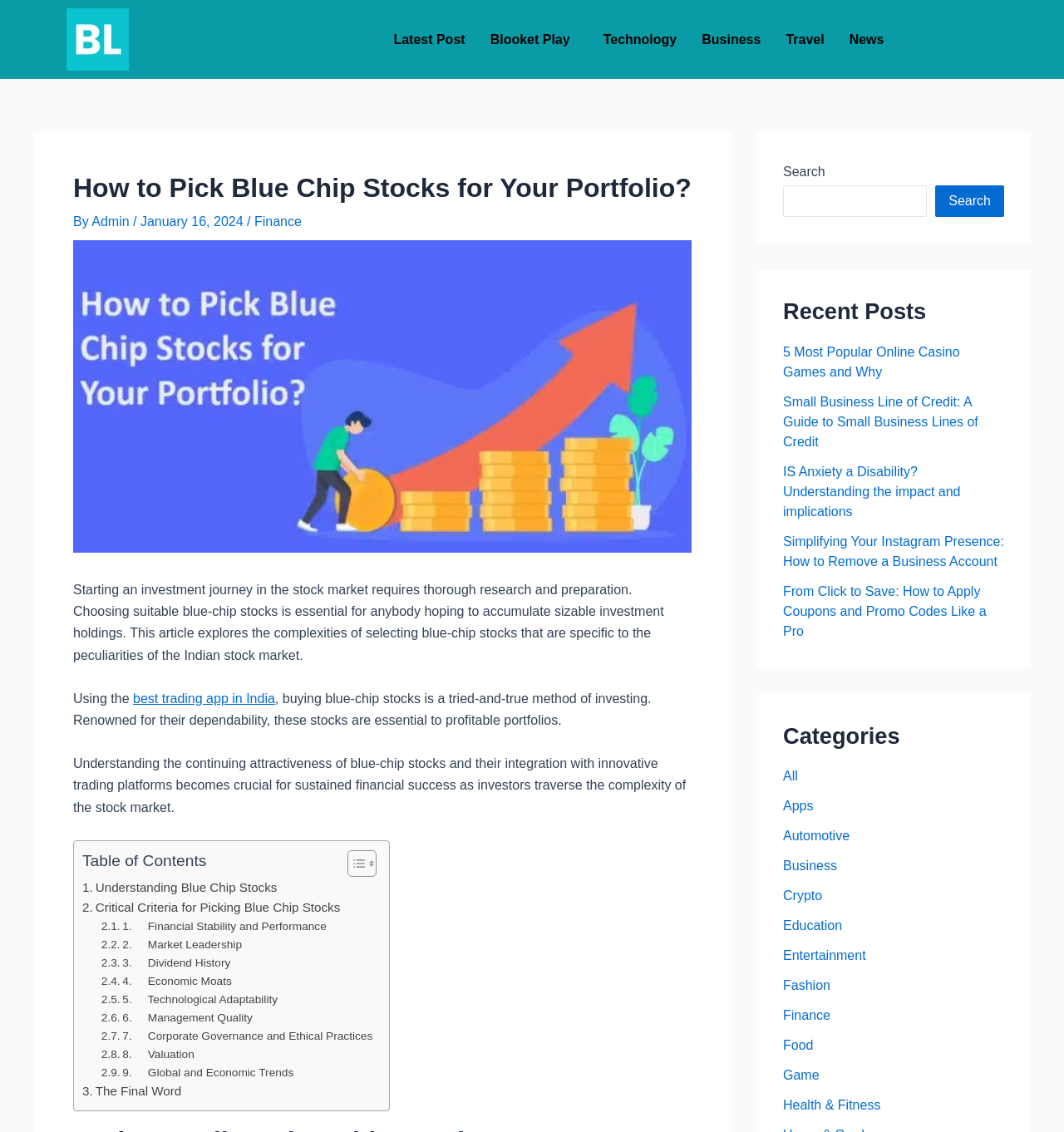Locate the bounding box coordinates of the element that should be clicked to fulfill the instruction: "Search for a topic".

[0.736, 0.164, 0.871, 0.192]